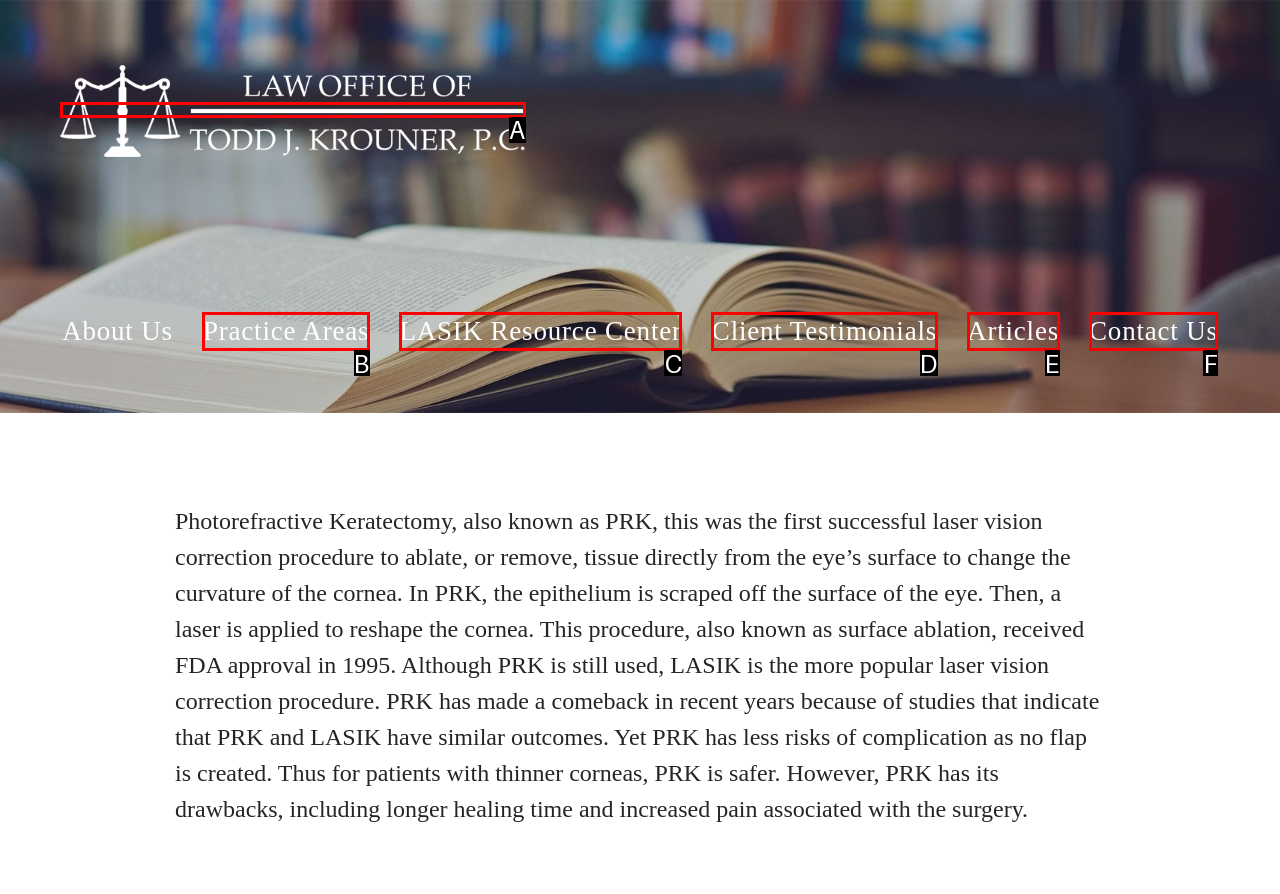From the provided options, which letter corresponds to the element described as: LASIK Resource Center
Answer with the letter only.

C